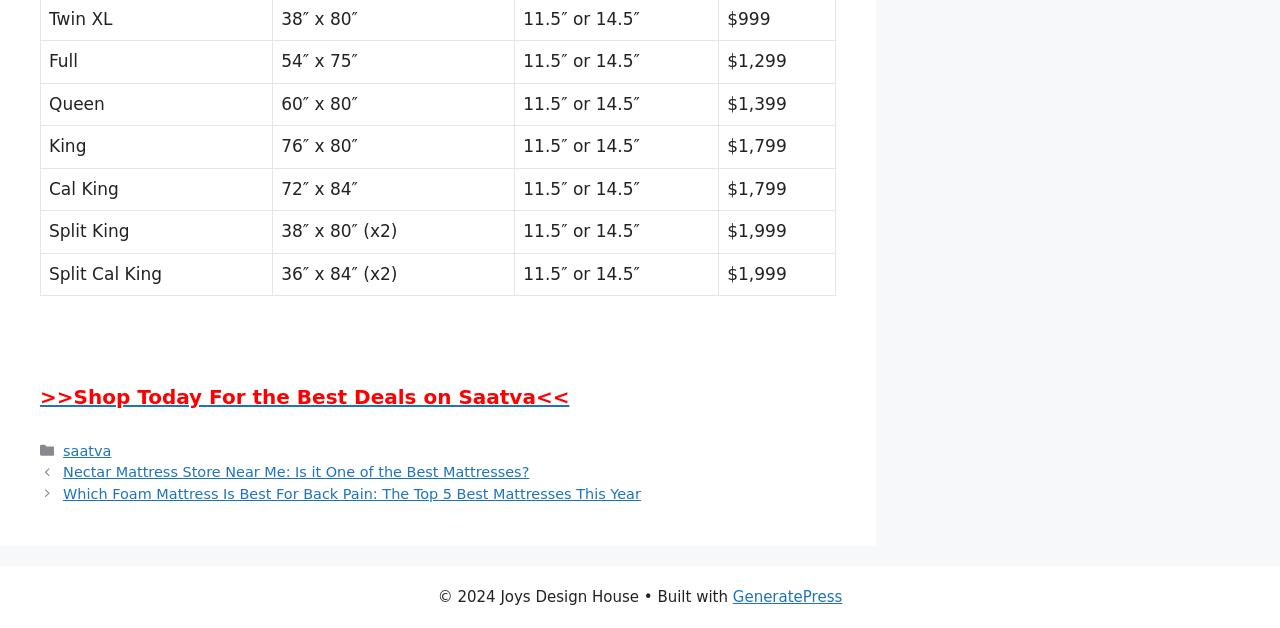What are the different mattress sizes available? Based on the screenshot, please respond with a single word or phrase.

Full, Queen, King, Cal King, Split King, Split Cal King